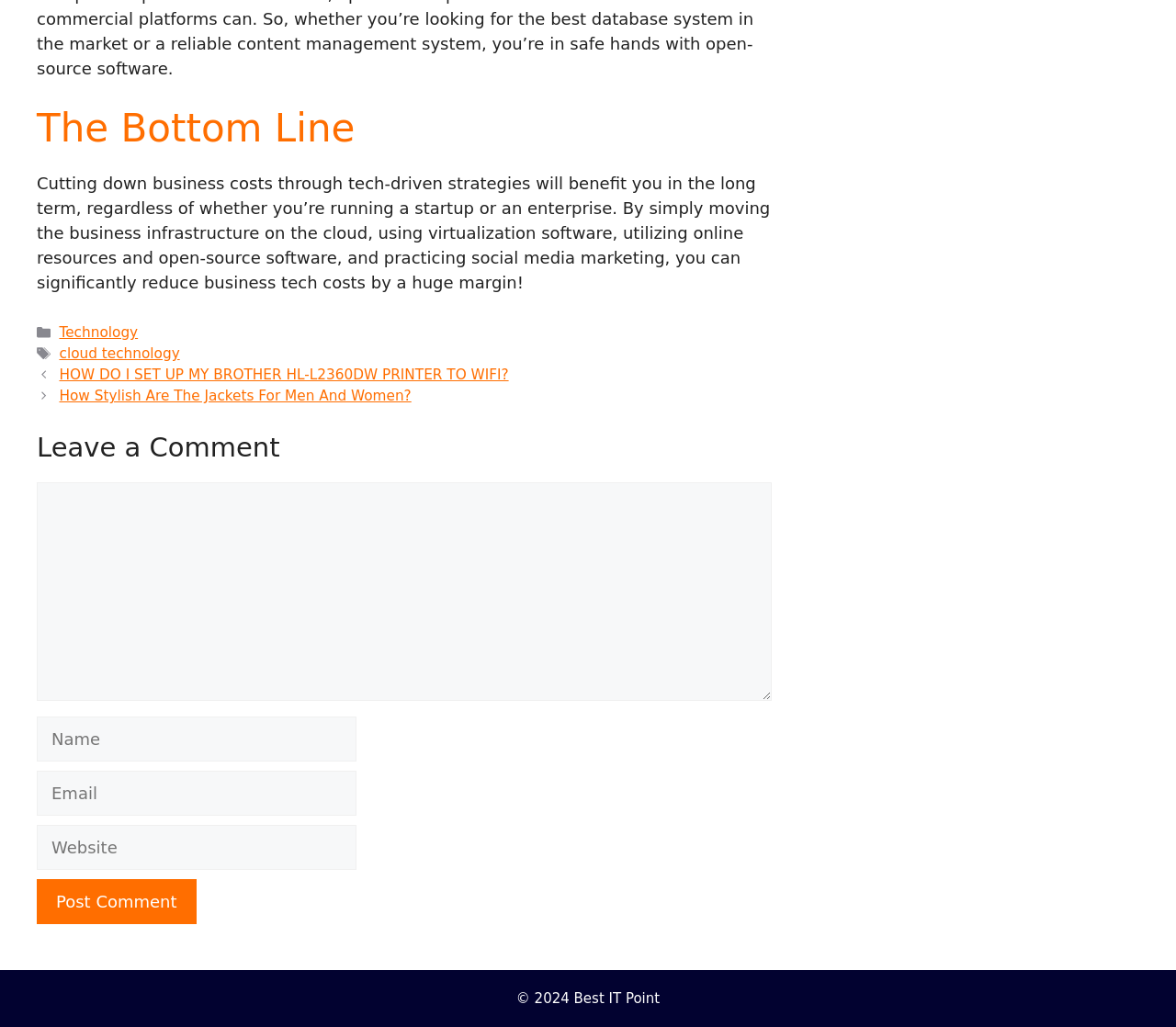Please identify the bounding box coordinates of the area I need to click to accomplish the following instruction: "Click on the 'cloud technology' tag".

[0.05, 0.337, 0.153, 0.353]